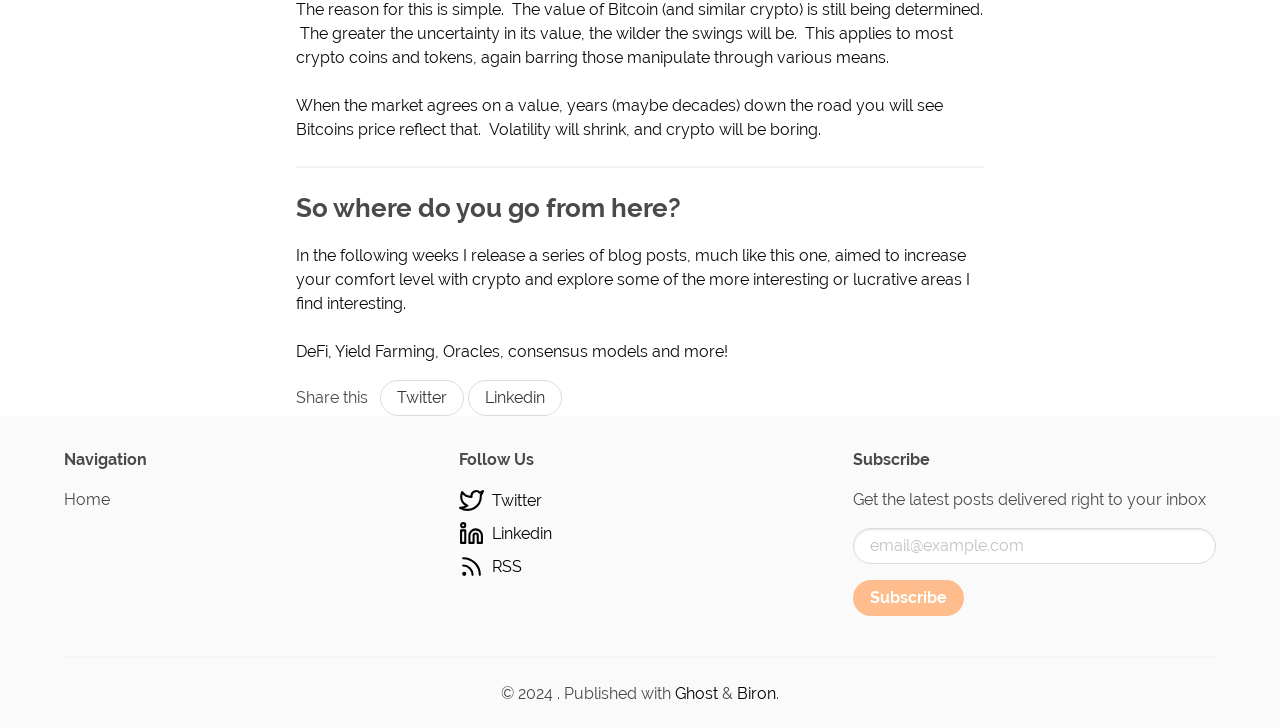How can readers share the blog post?
Please craft a detailed and exhaustive response to the question.

Readers can share the blog post on Twitter or Linkedin, as indicated by the links 'Share on Twitter' and 'Share on Linkedin' below the text 'Share this'.